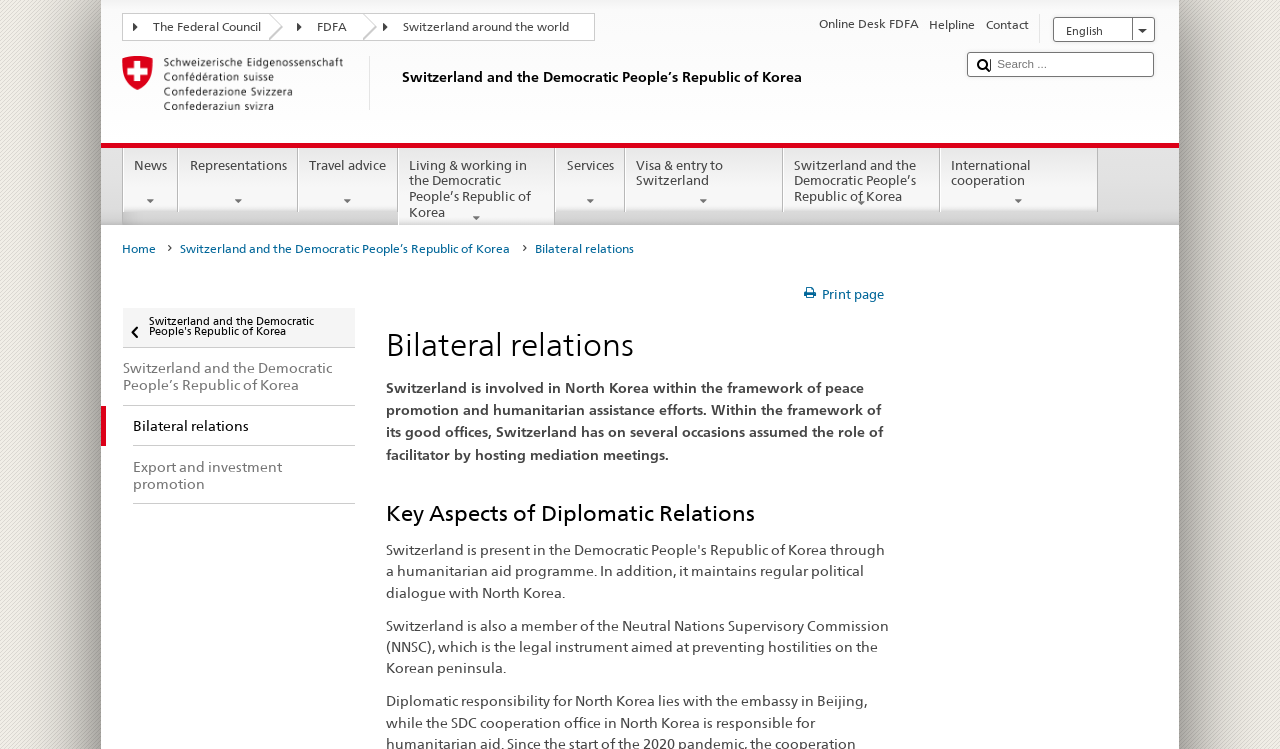Please respond in a single word or phrase: 
What is the language option available on the webpage?

English